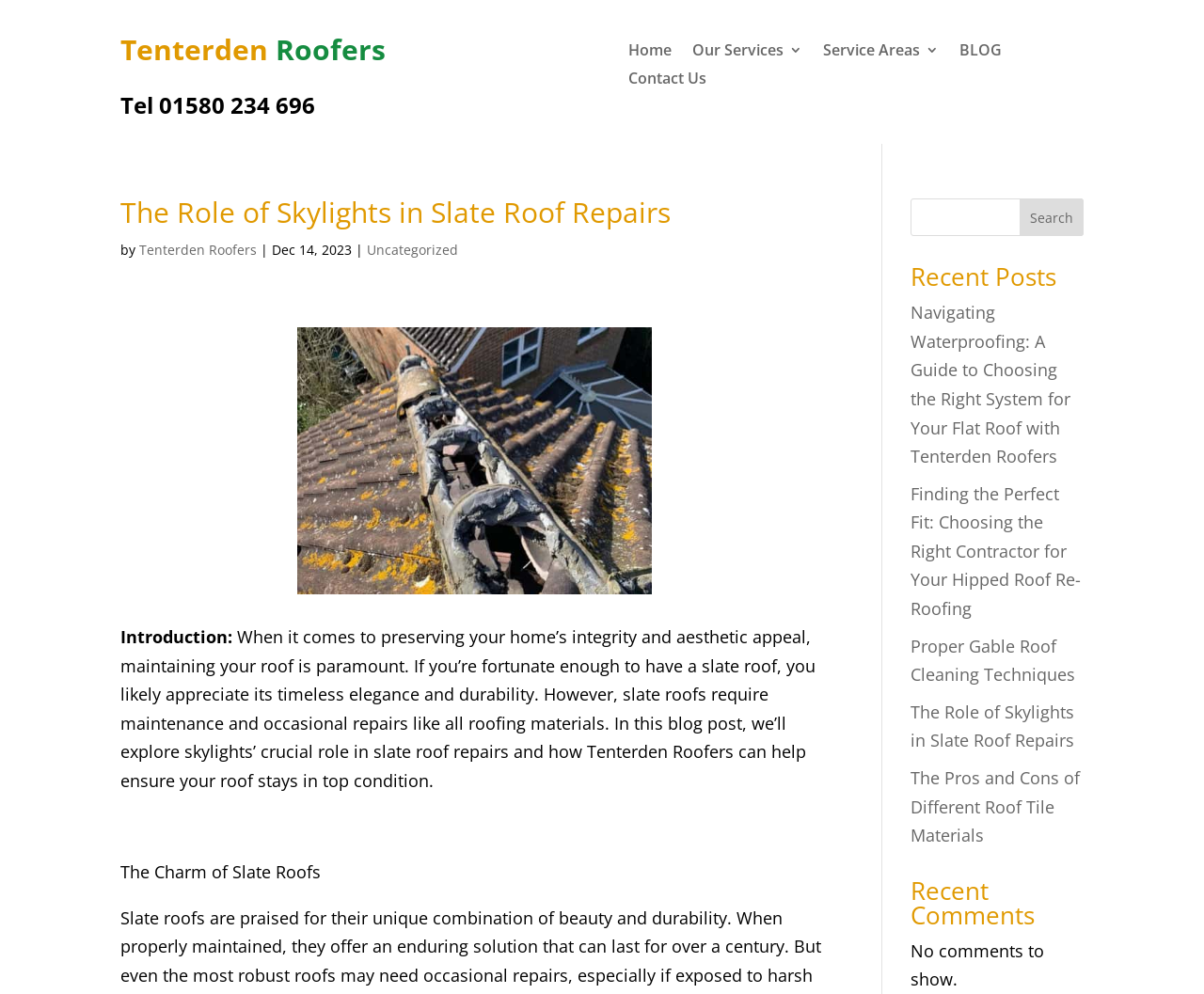Extract the bounding box coordinates of the UI element described by: "parent_node: Search name="s"". The coordinates should include four float numbers ranging from 0 to 1, e.g., [left, top, right, bottom].

[0.756, 0.2, 0.9, 0.238]